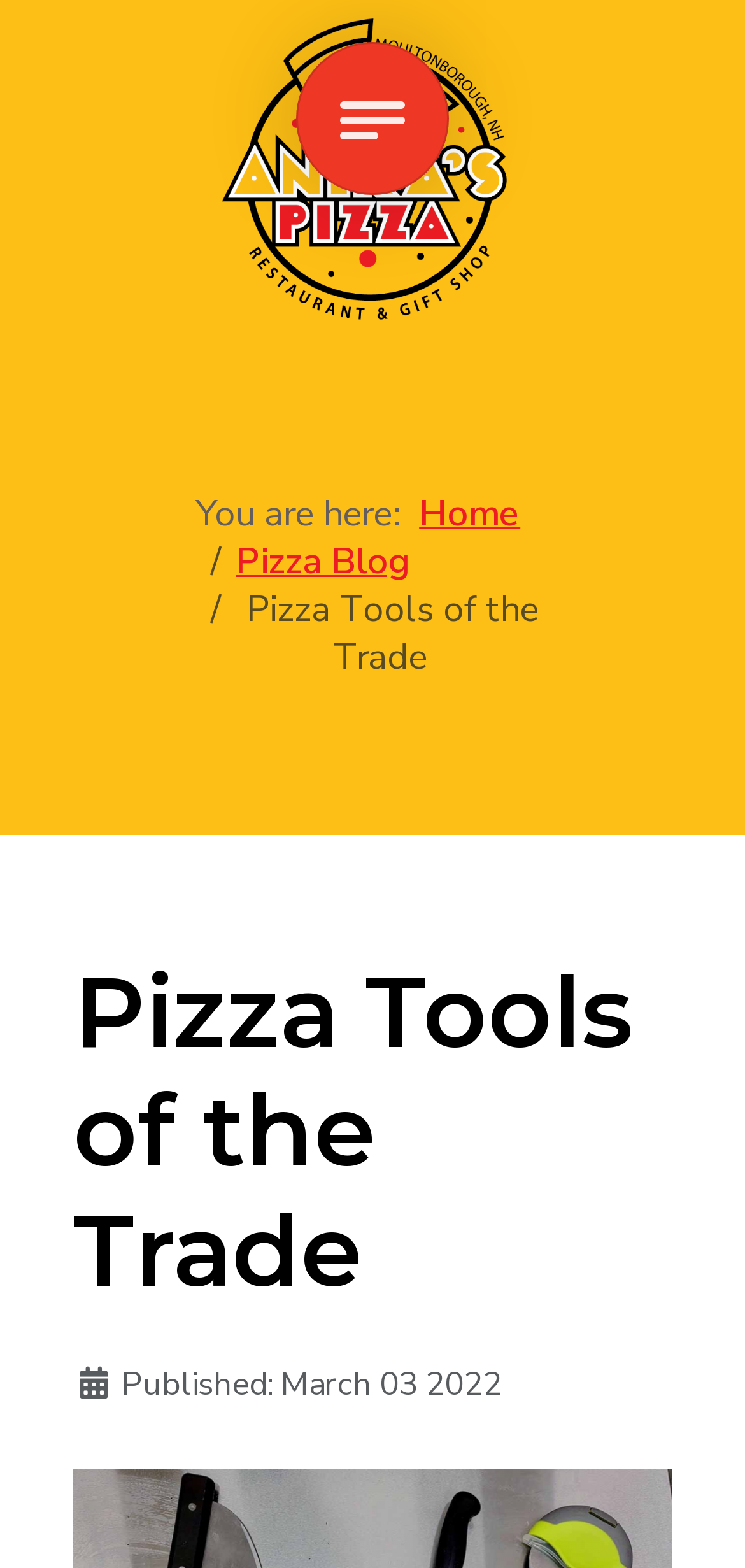What is the main topic of the webpage?
Could you please answer the question thoroughly and with as much detail as possible?

I looked at the heading element with the bounding box coordinates [0.098, 0.608, 0.902, 0.836] and found that it has the text 'Pizza Tools of the Trade', which suggests that it is the main topic of the webpage.